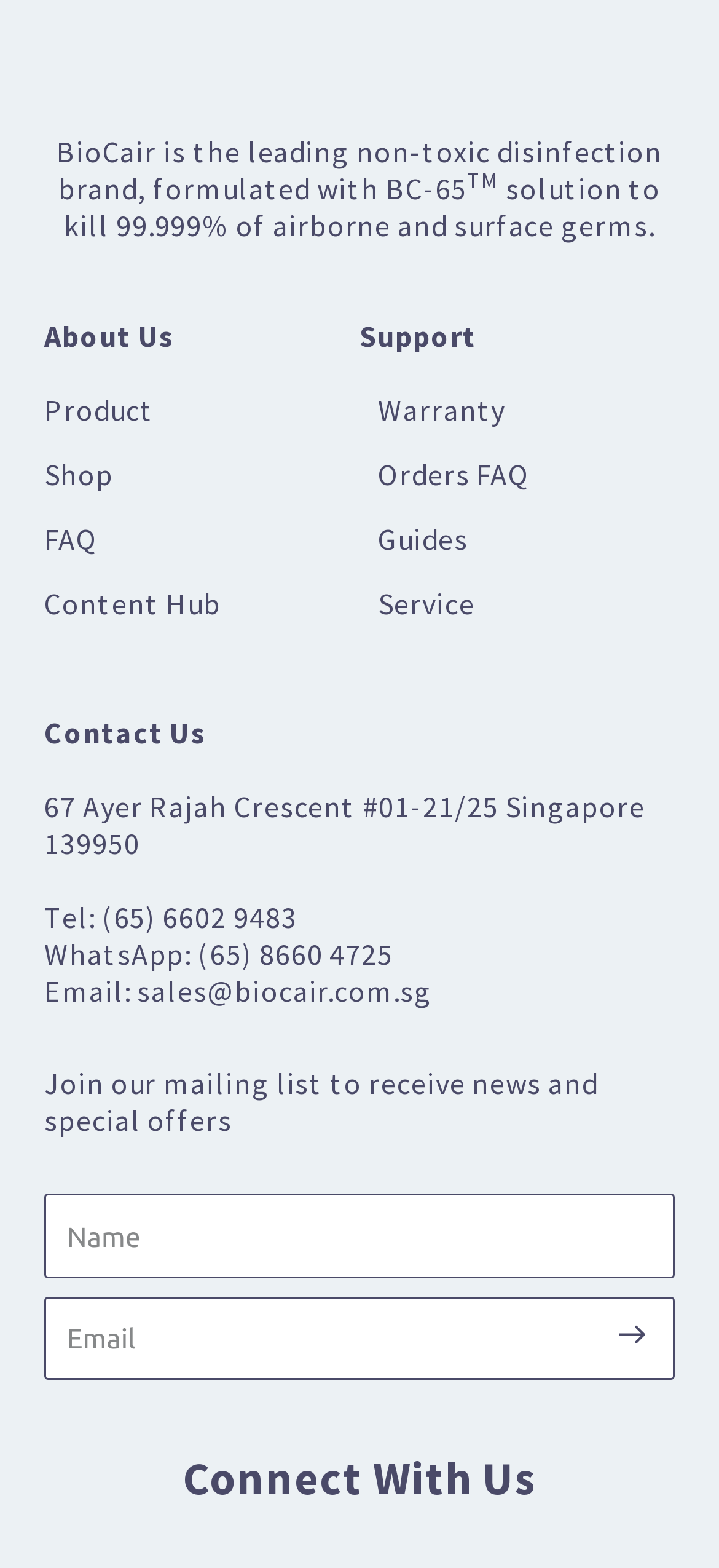Please specify the bounding box coordinates of the element that should be clicked to execute the given instruction: 'Click on About Us'. Ensure the coordinates are four float numbers between 0 and 1, expressed as [left, top, right, bottom].

[0.062, 0.203, 0.244, 0.226]